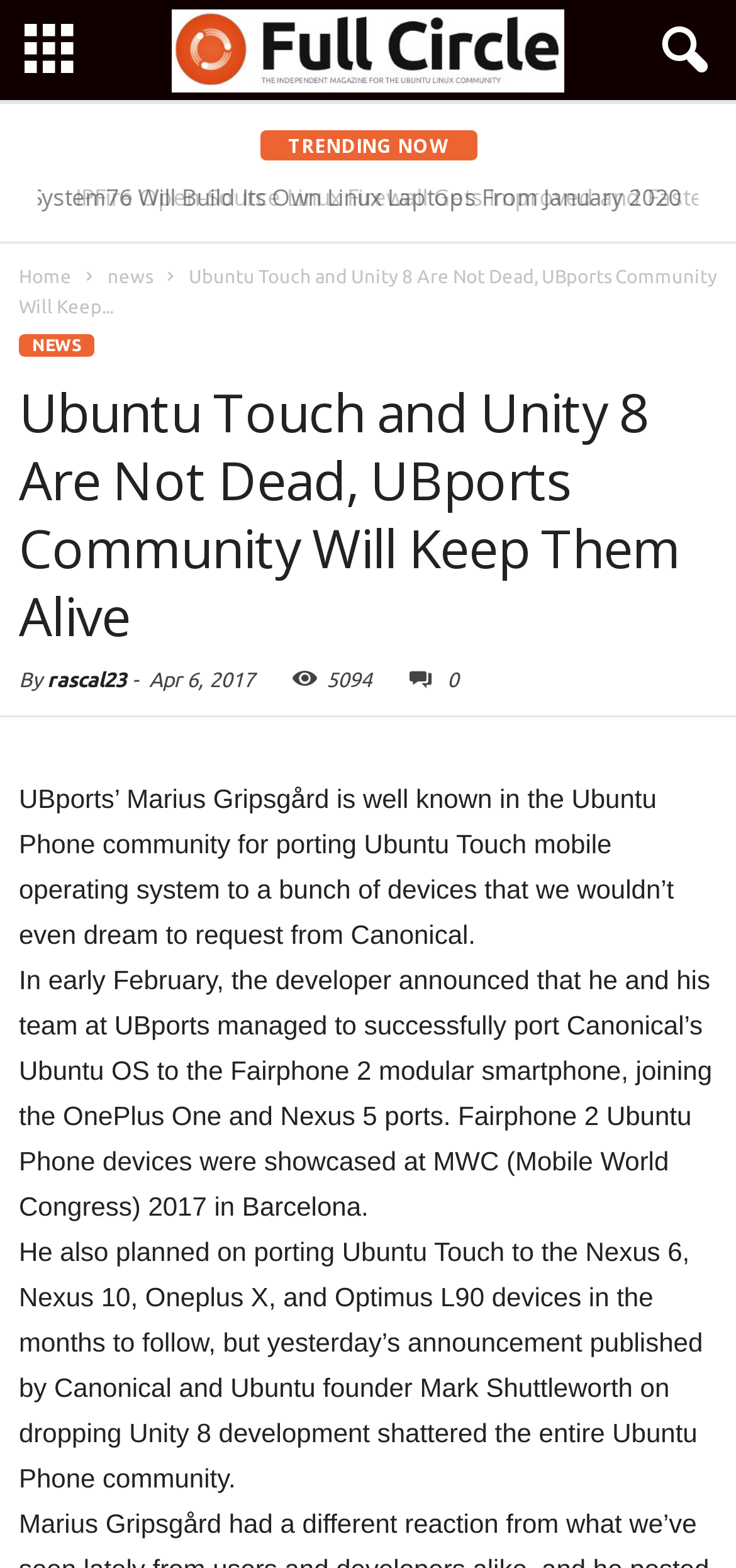Please respond to the question with a concise word or phrase:
What is the name of the device mentioned in the article?

Fairphone 2